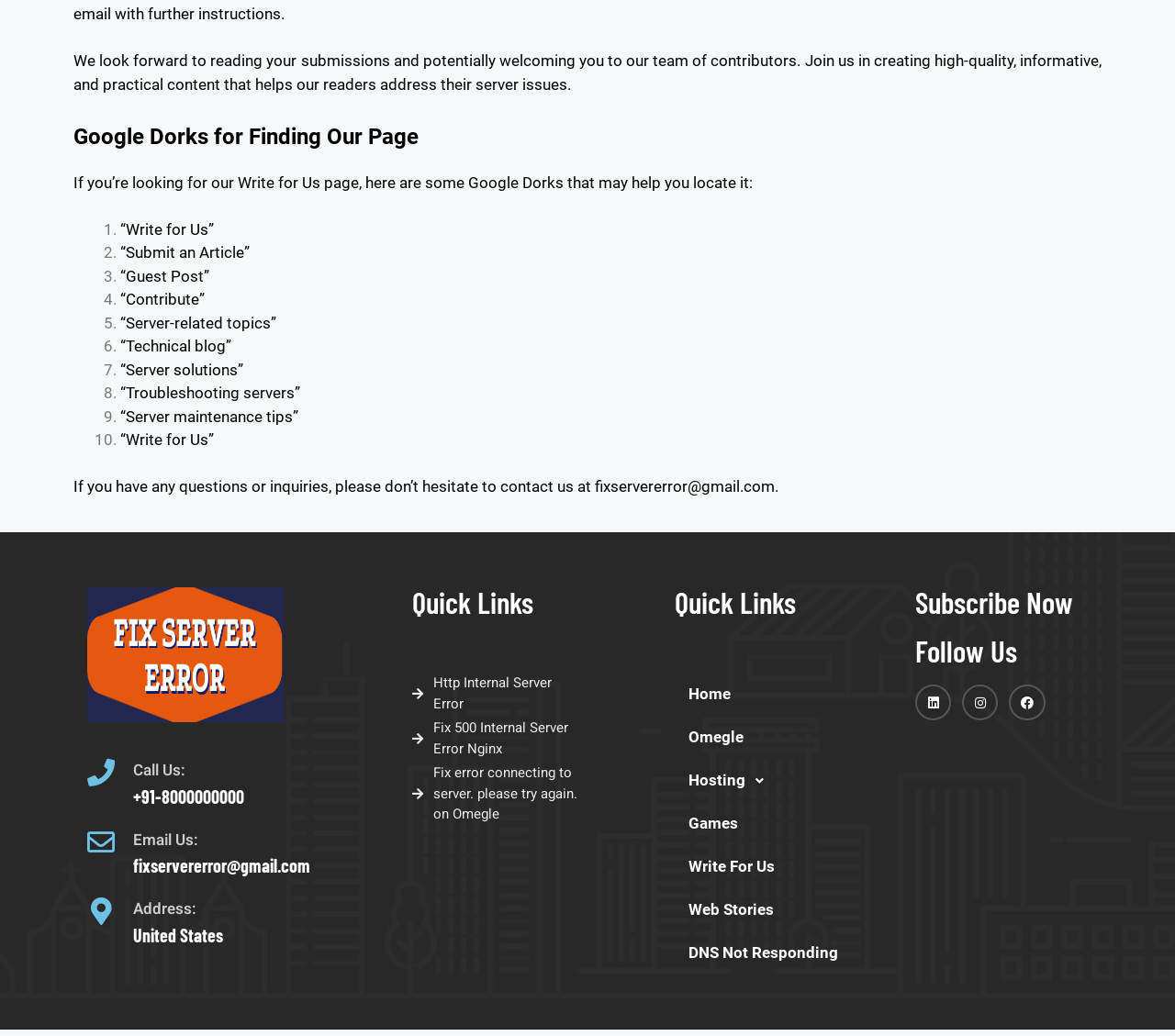Can you look at the image and give a comprehensive answer to the question:
How many Google Dorks are provided to find the Write for Us page?

The webpage lists 10 Google Dorks that can be used to find the Write for Us page, including 'Write for Us', 'Submit an Article', and 'Server-related topics'.